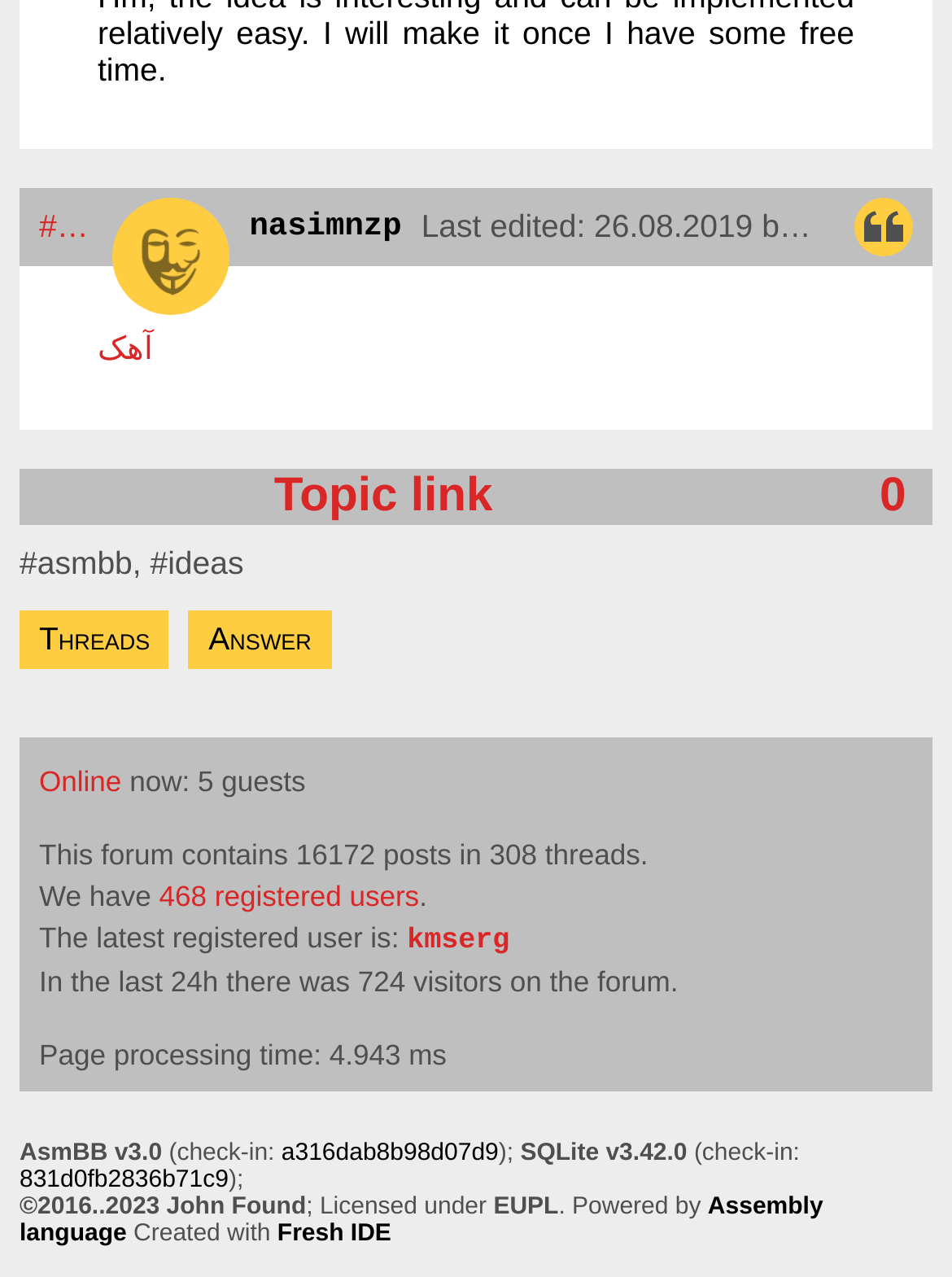Locate the bounding box coordinates of the clickable region to complete the following instruction: "Quote this post."

[0.897, 0.155, 0.959, 0.201]